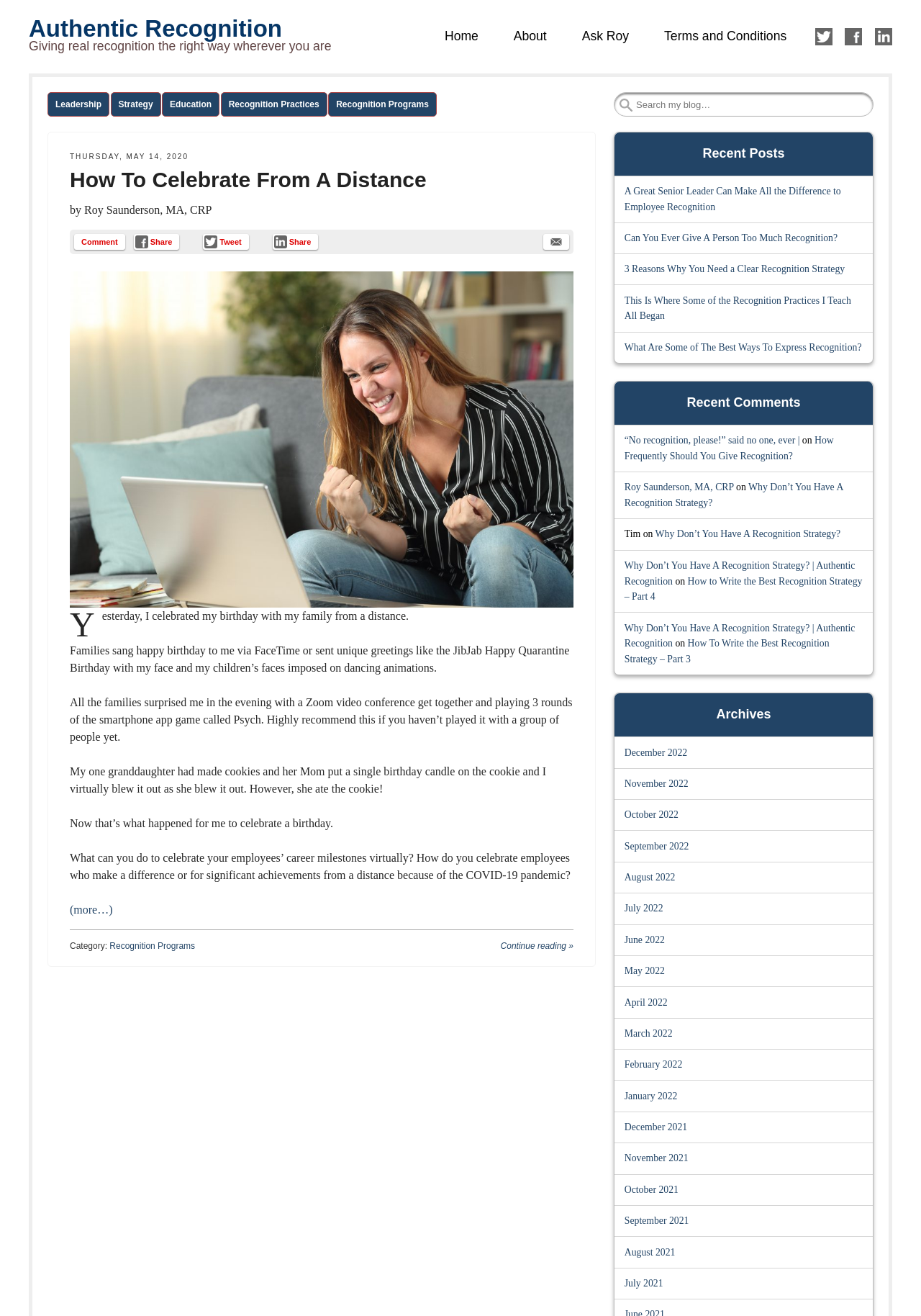What is the date of the article 'How To Celebrate From A Distance'?
Look at the image and respond with a single word or a short phrase.

THURSDAY, MAY 14, 2020